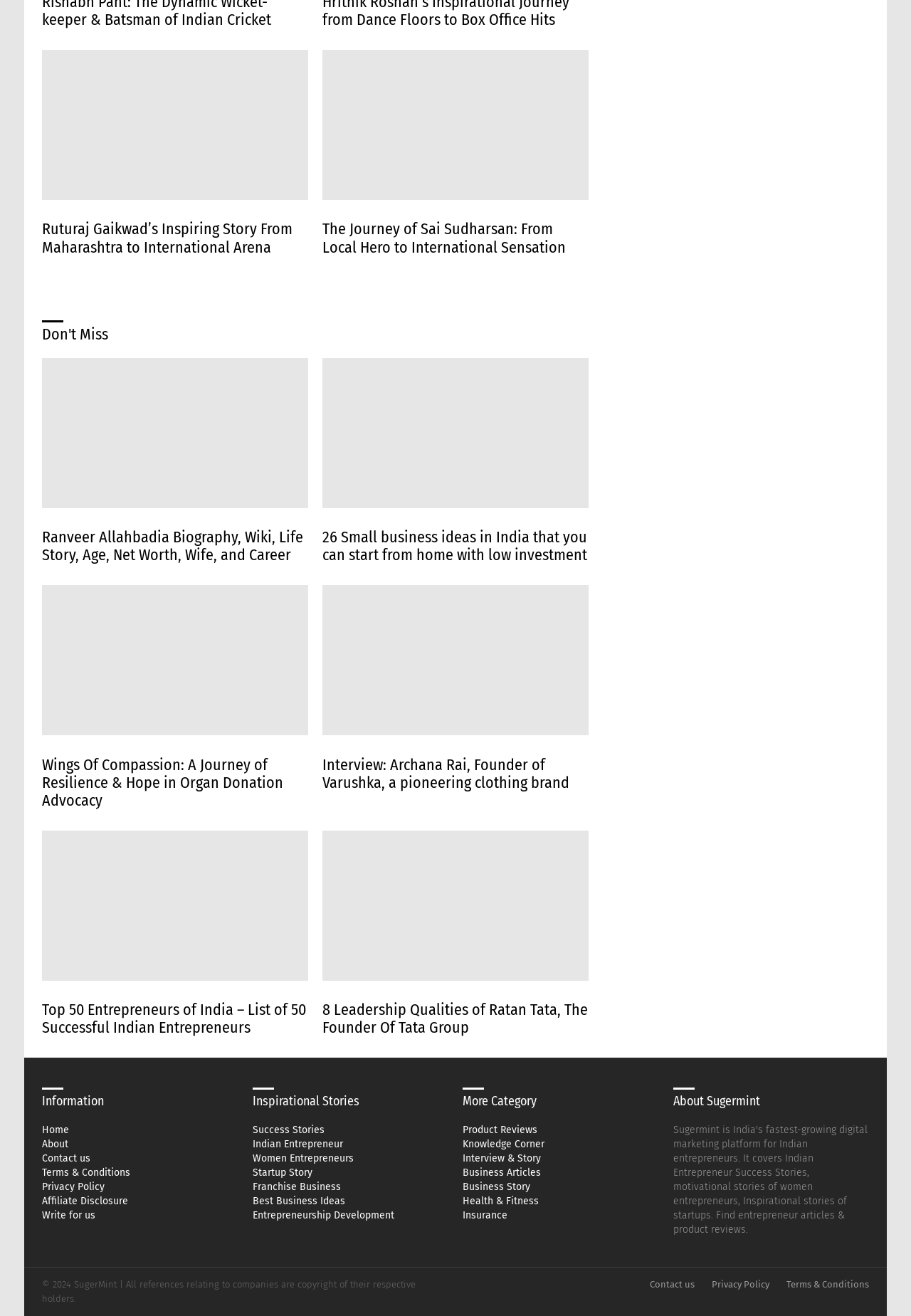Highlight the bounding box coordinates of the region I should click on to meet the following instruction: "Click on Ruturaj Gaikwad's inspiring story".

[0.046, 0.158, 0.338, 0.195]